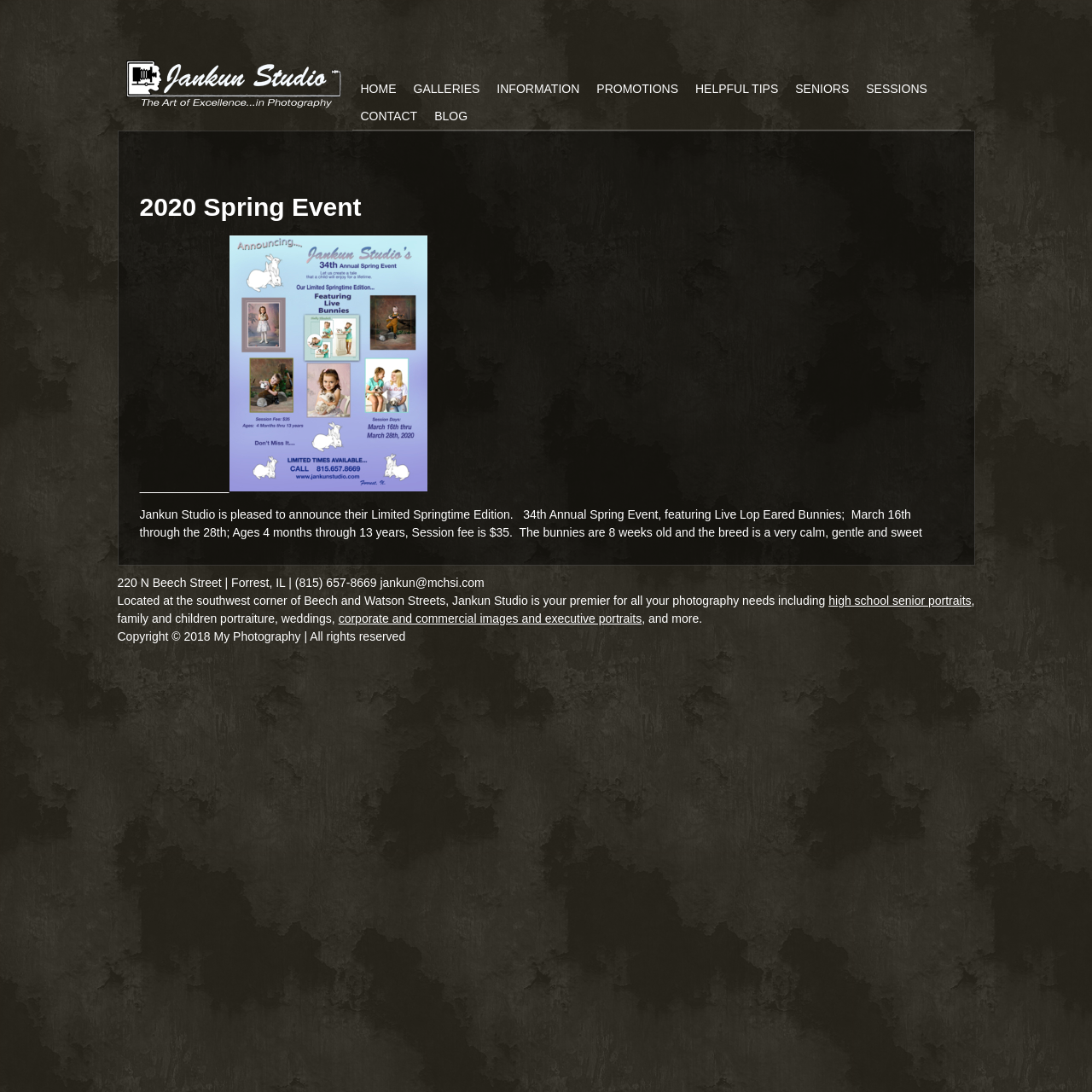Please identify the bounding box coordinates of the area that needs to be clicked to fulfill the following instruction: "Visit Jankun Studio's homepage."

[0.322, 0.069, 0.371, 0.094]